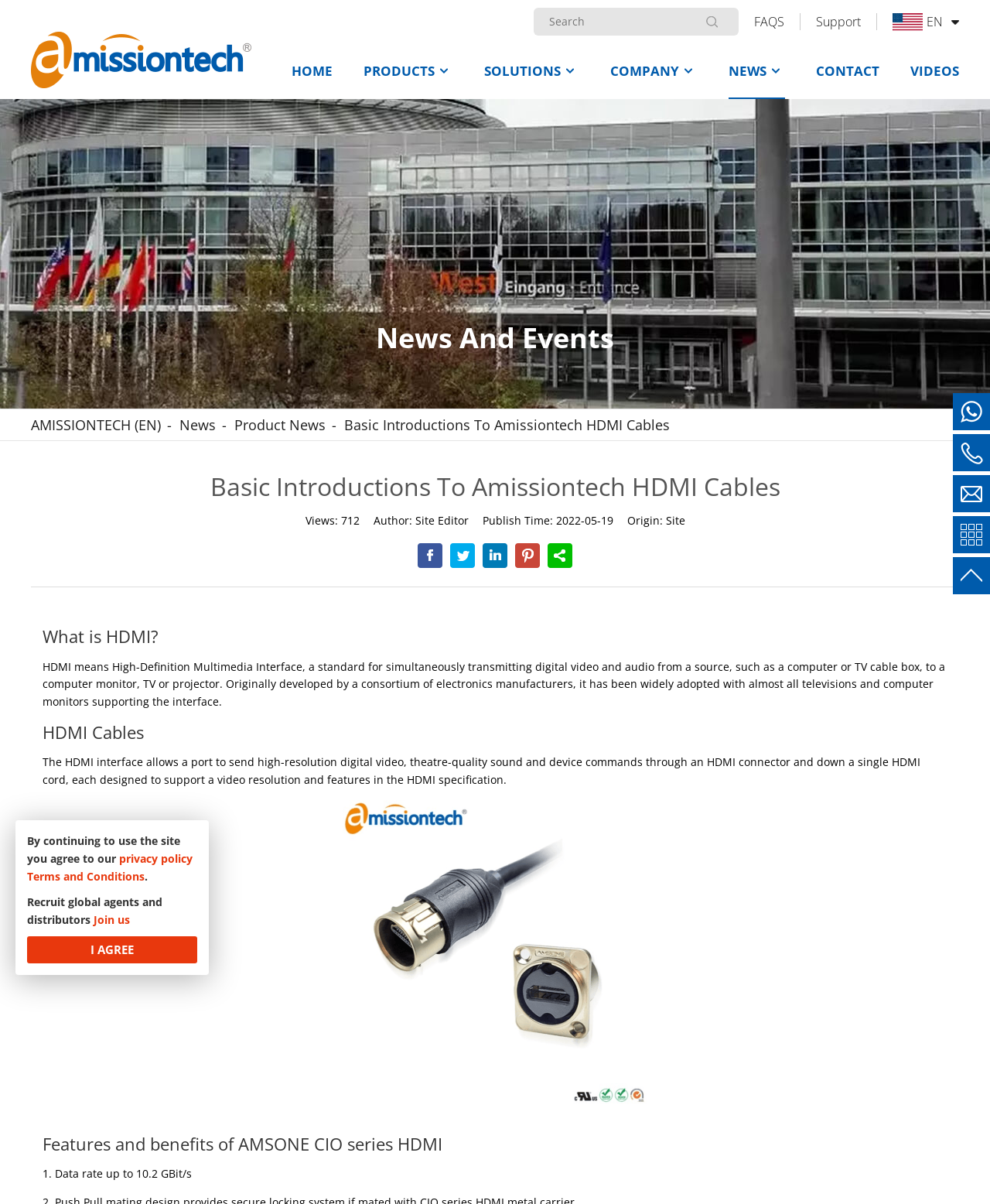What is the principal heading displayed on the webpage?

Basic Introductions To Amissiontech HDMI Cables